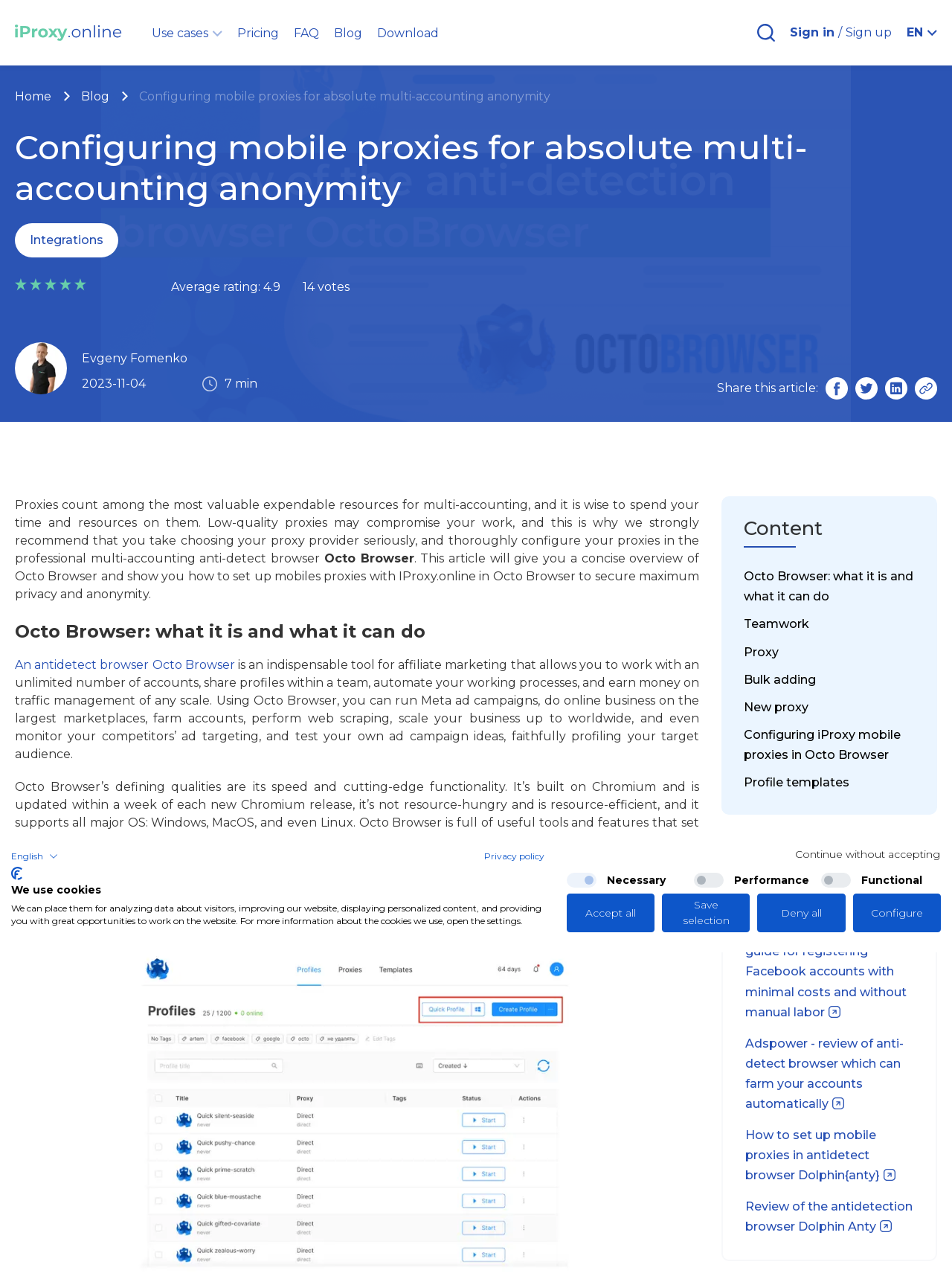Produce a meticulous description of the webpage.

This webpage is a review of the anti-detection browser Octo Browser. At the top, there is a navigation menu with links to "Use cases", "Pricing", "FAQ", "Blog", and "Download". On the right side of the navigation menu, there is a search icon and a sign-in/sign-up section with language options.

Below the navigation menu, there is a heading that reads "Configuring mobile proxies for absolute multi-accounting anonymity" and a brief introduction to the topic. The introduction is followed by a section that displays the average rating of Octo Browser, which is 4.9 out of 5, based on 14 votes.

To the left of the rating section, there is a photo of Evgeny Fomenko, and below it, there is a link to his profile and the date "2023-11-04". Next to the date, there is a clock icon and the text "min".

The main content of the webpage is divided into sections. The first section introduces the importance of choosing a good proxy provider and configuring proxies in a professional multi-accounting anti-detect browser. The second section provides an overview of Octo Browser, its features, and its benefits.

The third section is titled "Octo Browser: what it is and what it can do" and provides more details about the browser's functionality, including its speed, cutting-edge features, and compatibility with different operating systems.

The fourth section describes the Octo Browser interface, which is simple and intuitive, with two buttons in the top left corner: "Create Profile" and "Quick Profile creation". There is also an image of the iProxy Online logo.

On the right side of the webpage, there is a table of contents with links to different sections of the article, including "Teamwork", "Proxy", "Bulk adding", and "Configuring iProxy mobile proxies in Octo Browser".

At the bottom of the webpage, there is a section titled "Related Posts" with links to other articles, including reviews of other anti-detect browsers and guides on registering Facebook accounts and setting up mobile proxies.

Throughout the webpage, there are various images, including icons, logos, and photos, which are used to illustrate the content and make it more visually appealing.